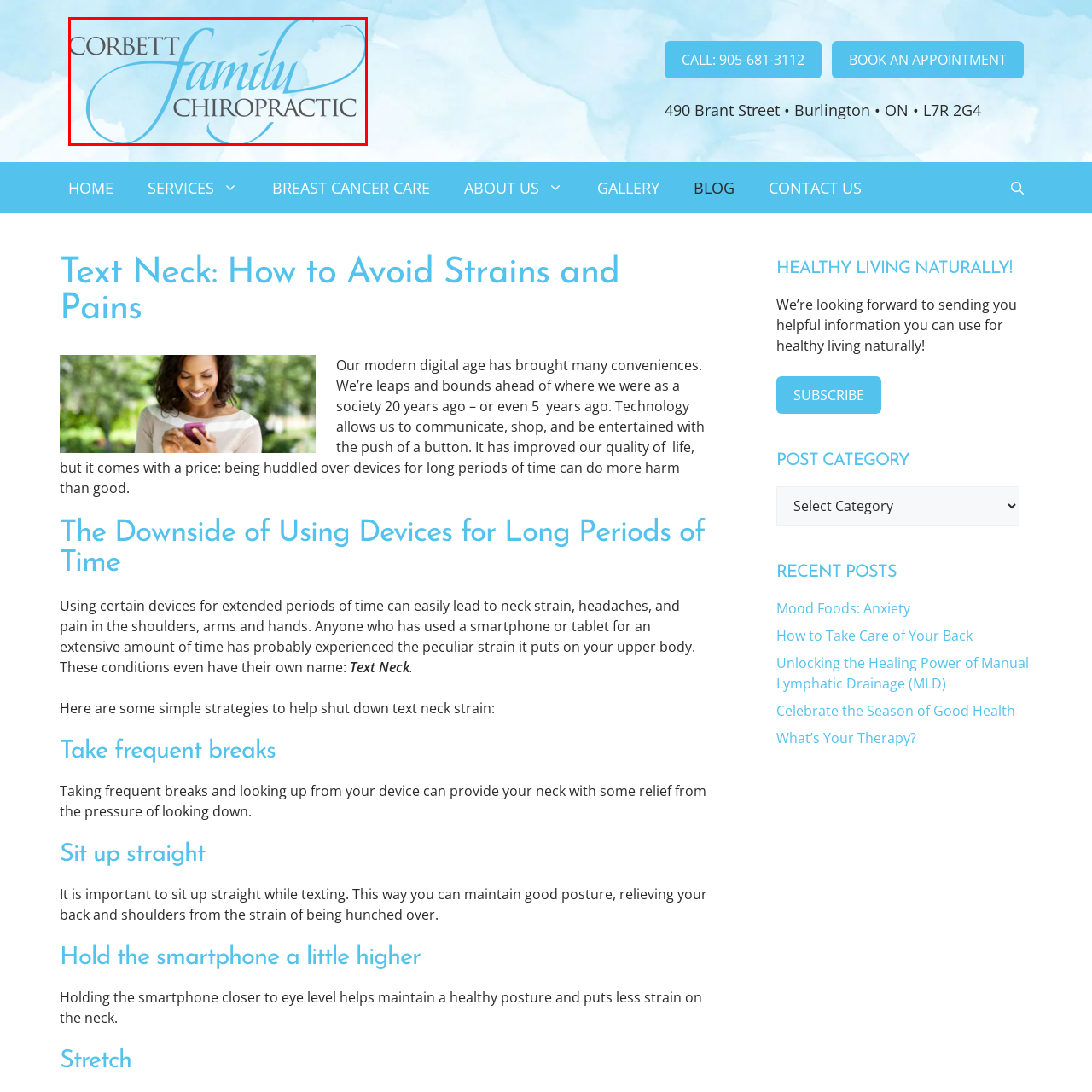What type of treatment options does the clinic appeal to?
Look at the image enclosed by the red bounding box and give a detailed answer using the visual information available in the image.

The caption states that the logo serves as a visual representation of the clinic's commitment to health and well-being, appealing to families looking for holistic treatment options. This suggests that the clinic appeals to families seeking a comprehensive and natural approach to healthcare.